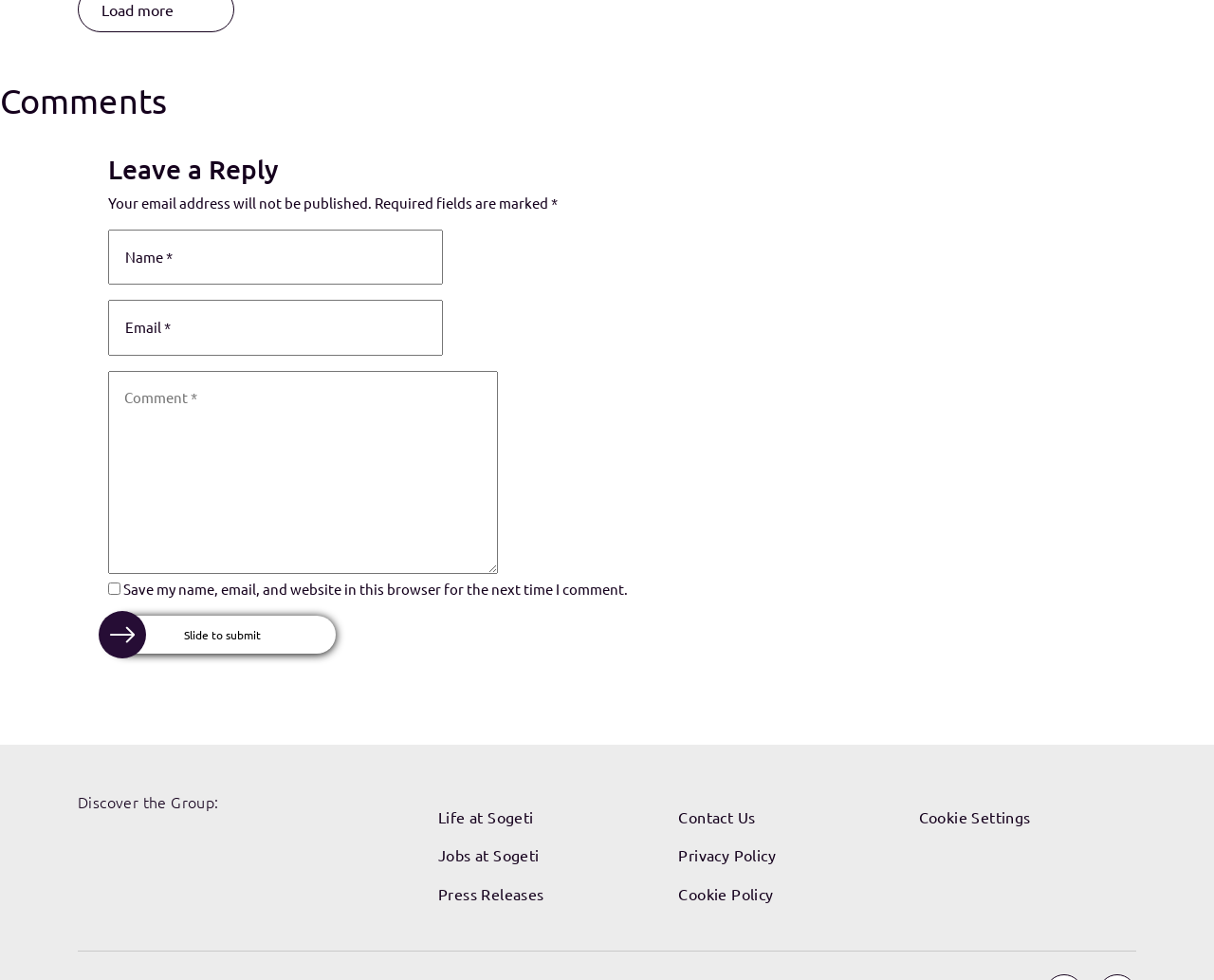Can you specify the bounding box coordinates for the region that should be clicked to fulfill this instruction: "Submit the form".

[0.151, 0.639, 0.214, 0.655]